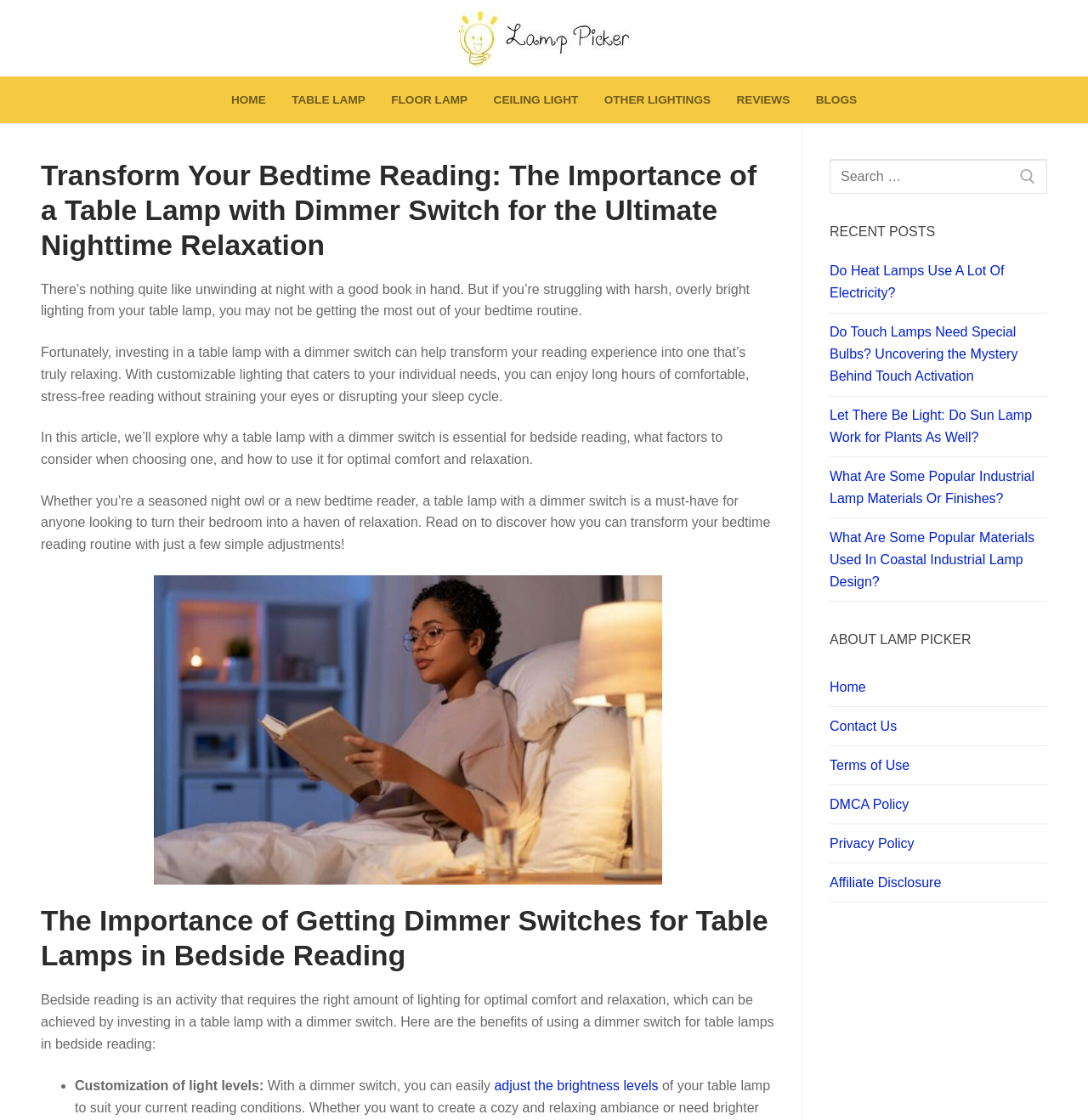Identify the bounding box of the HTML element described as: "alt="Lamp Picker"".

[0.42, 0.008, 0.58, 0.06]